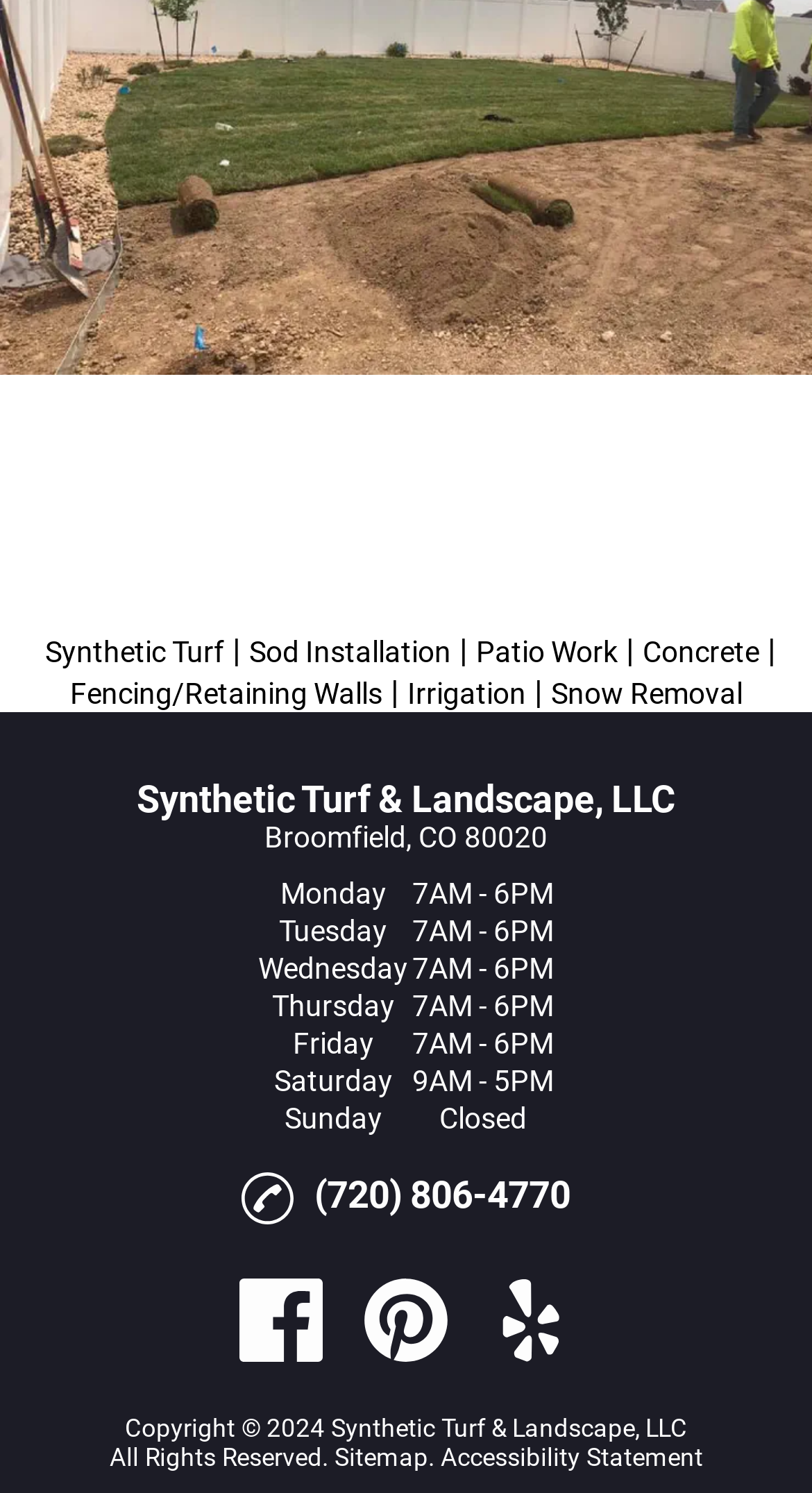Refer to the image and provide an in-depth answer to the question: 
What are the business hours of Synthetic Turf & Landscape?

According to the table on the webpage, Synthetic Turf & Landscape is open from 7AM to 6PM on Monday to Friday, 9AM to 5PM on Saturday, and closed on Sunday.